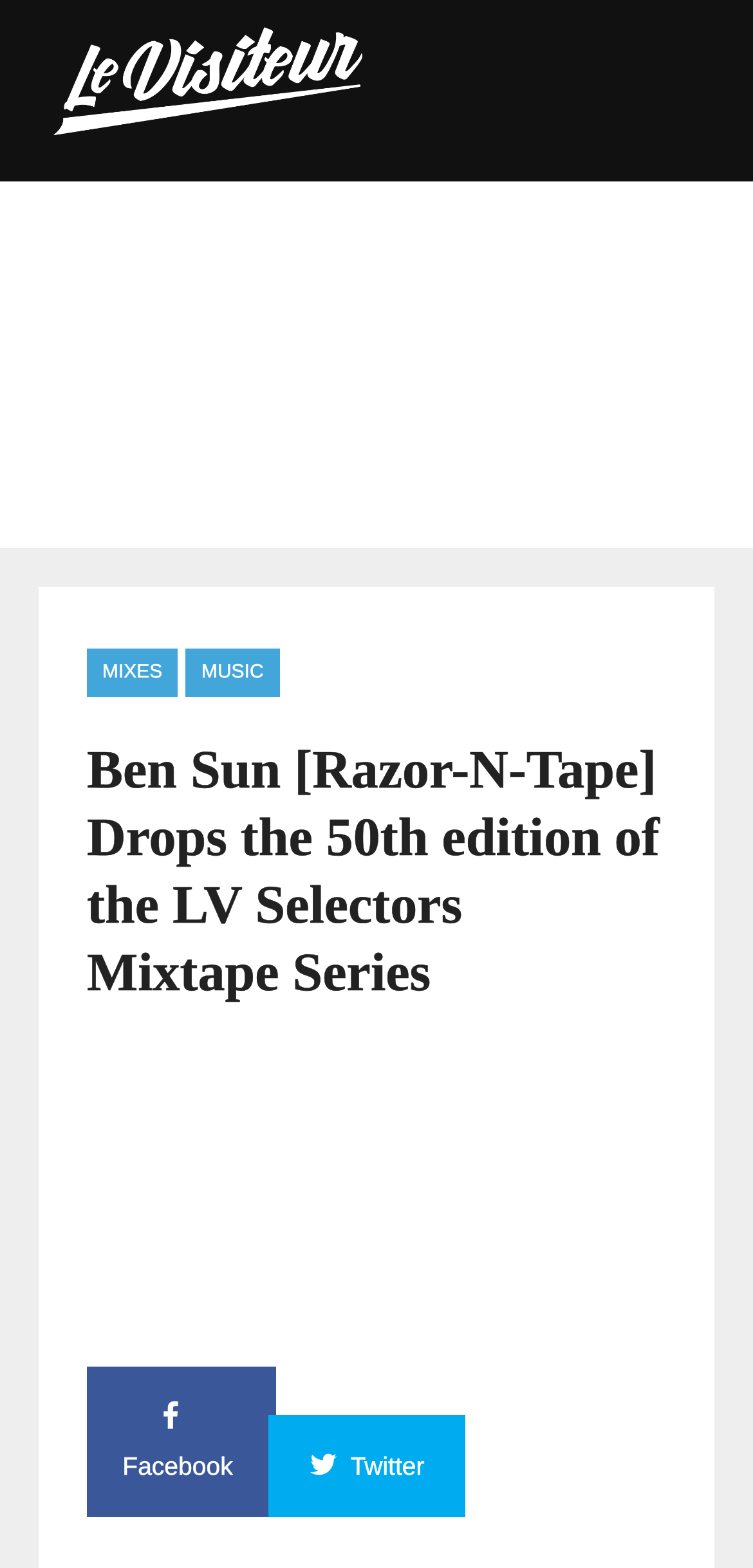From the screenshot, find the bounding box of the UI element matching this description: "parent_node: MIXES MUSIC". Supply the bounding box coordinates in the form [left, top, right, bottom], each a float between 0 and 1.

[0.115, 0.669, 0.885, 0.69]